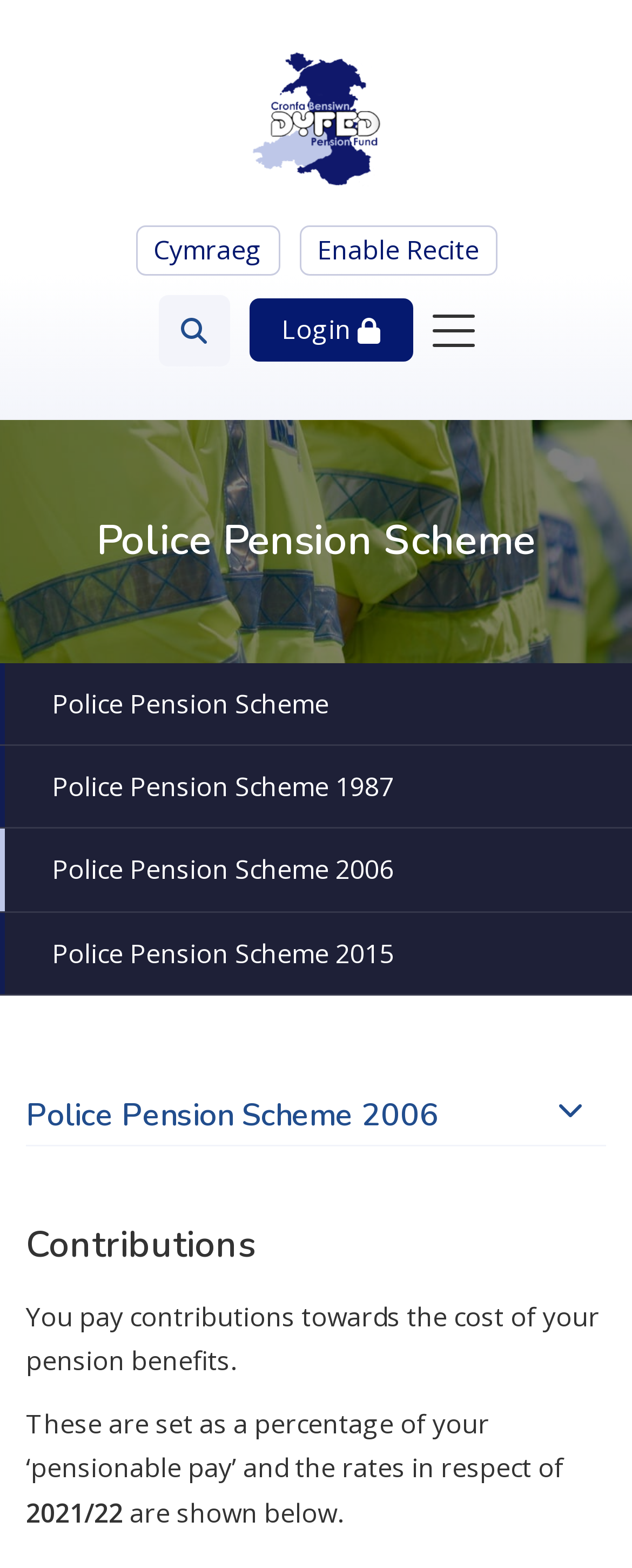Using the webpage screenshot, find the UI element described by Facebook. Provide the bounding box coordinates in the format (top-left x, top-left y, bottom-right x, bottom-right y), ensuring all values are floating point numbers between 0 and 1.

None